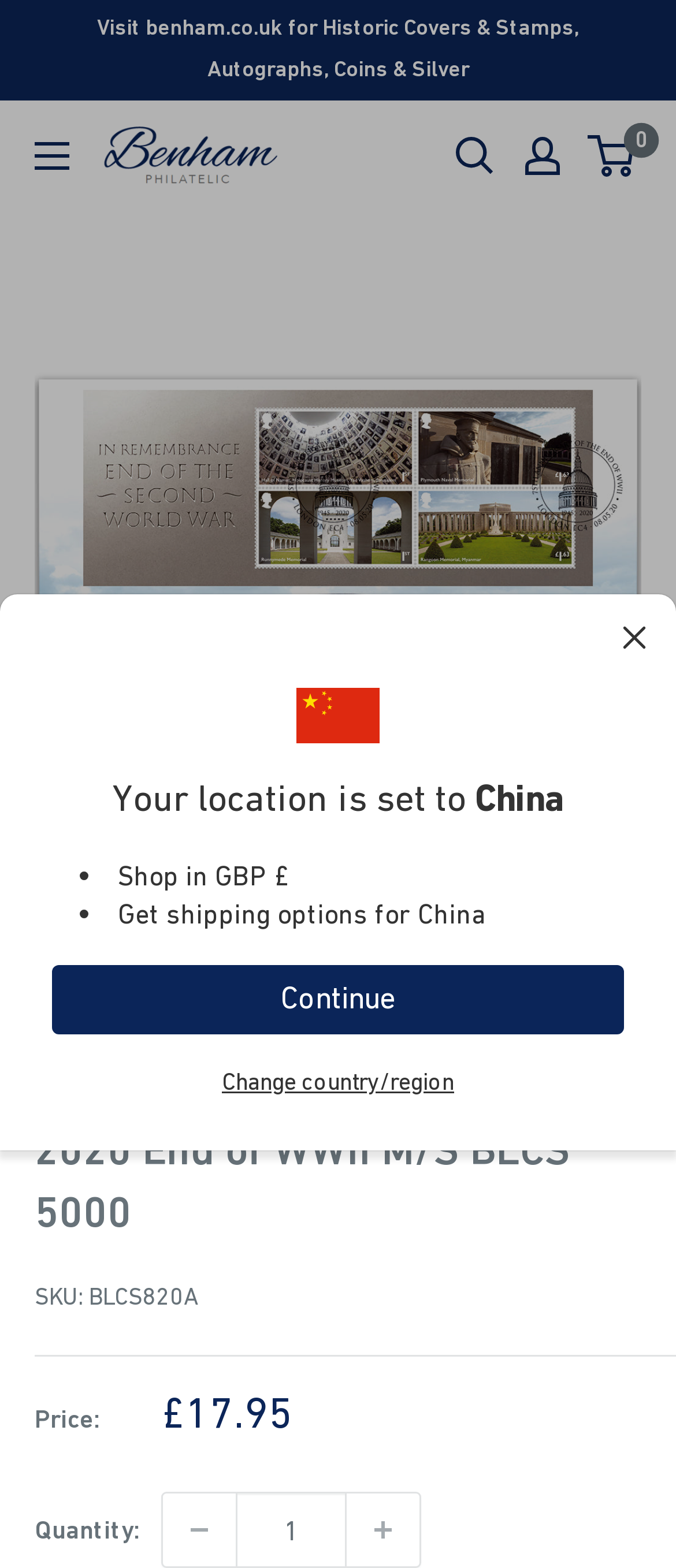What is the sale price of the product?
Identify the answer in the screenshot and reply with a single word or phrase.

£17.95